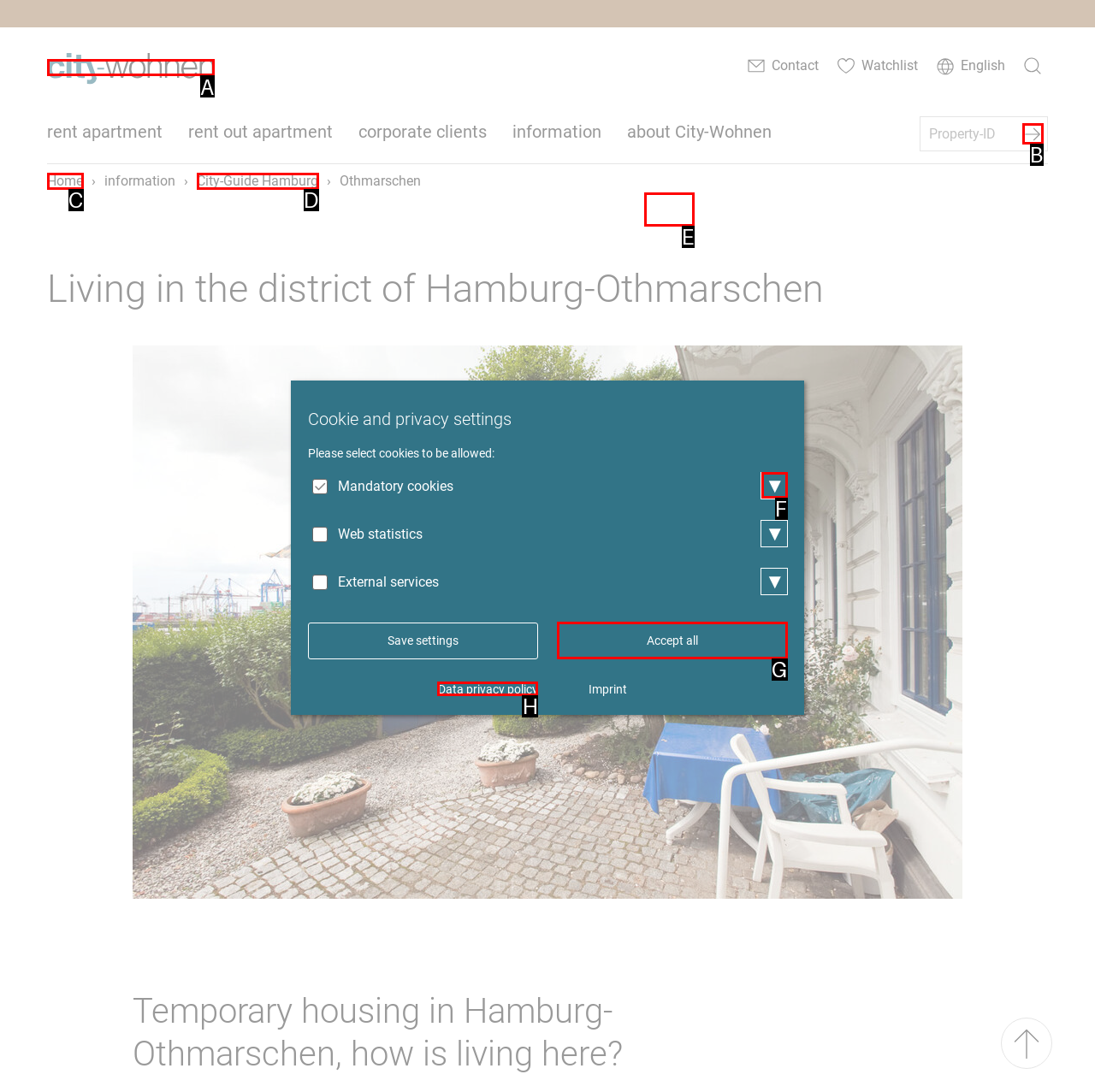Identify the option that corresponds to: Accept all
Respond with the corresponding letter from the choices provided.

G